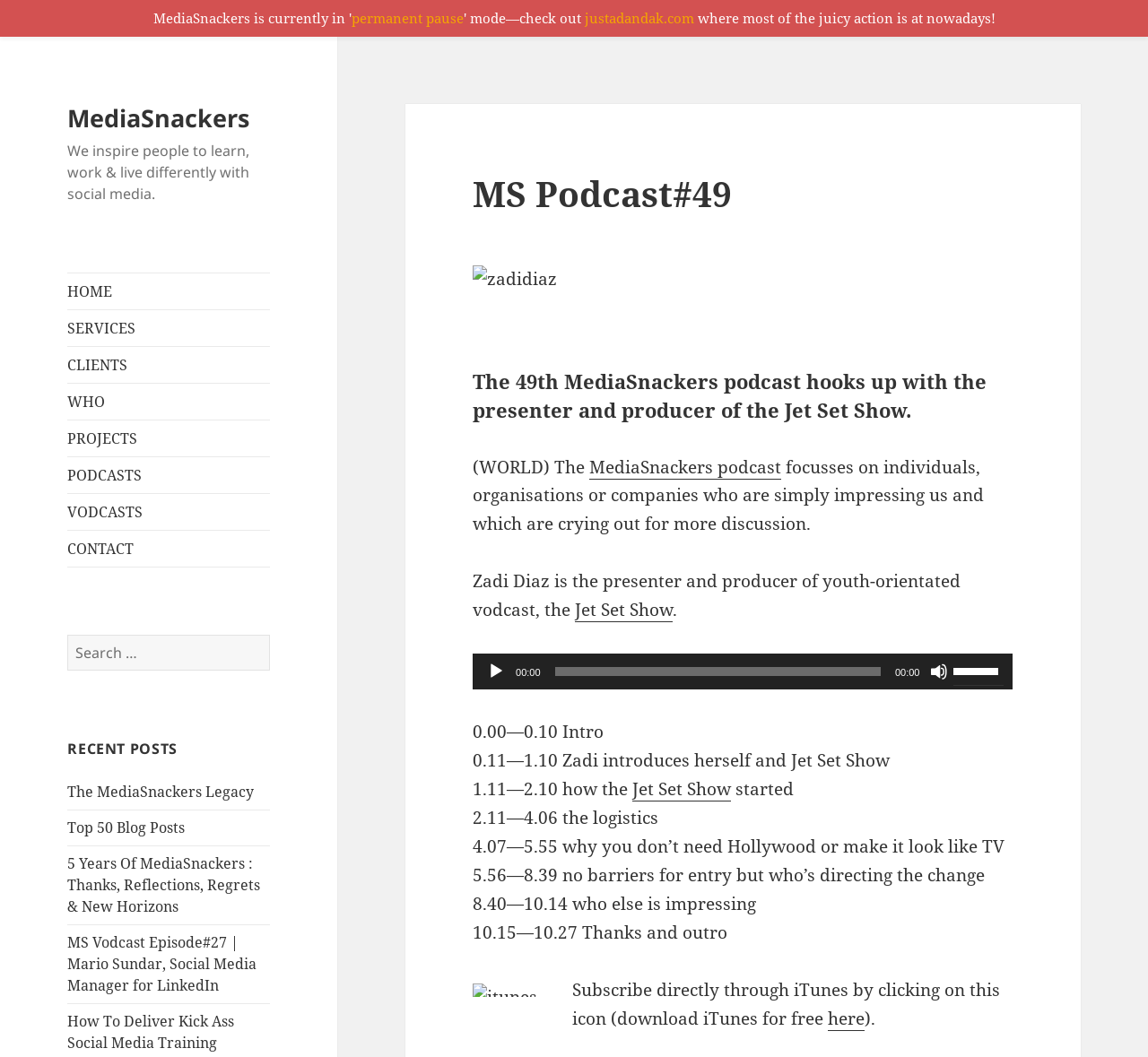Determine the bounding box for the UI element described here: "MediaSnackers podcast".

[0.513, 0.43, 0.68, 0.453]